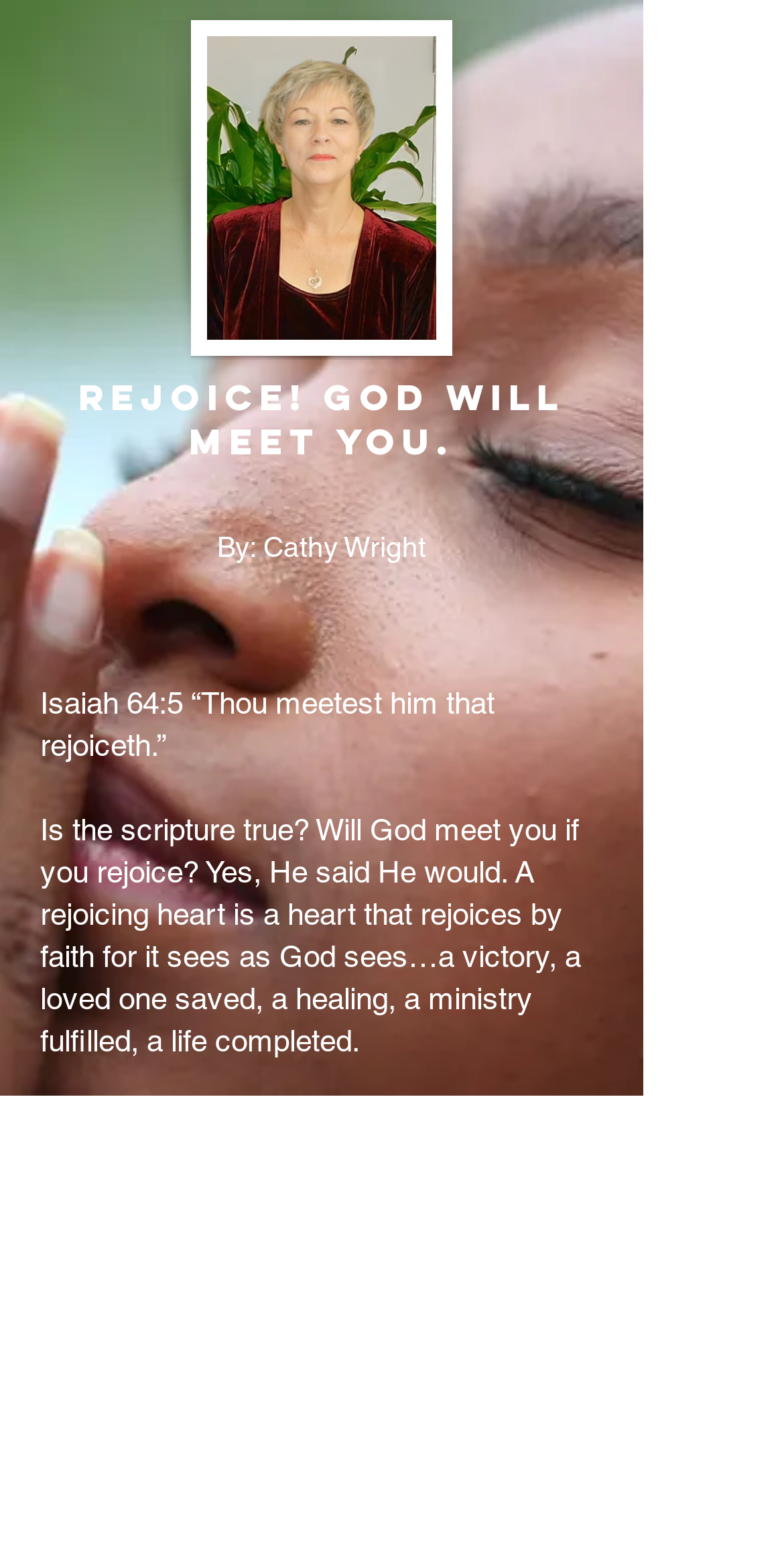Who is the author of the article?
Deliver a detailed and extensive answer to the question.

The author of the article is Cathy Wright, as indicated by the text 'By: Cathy Wright' below the heading 'REJOICE! GOD WILL MEET YOU.'